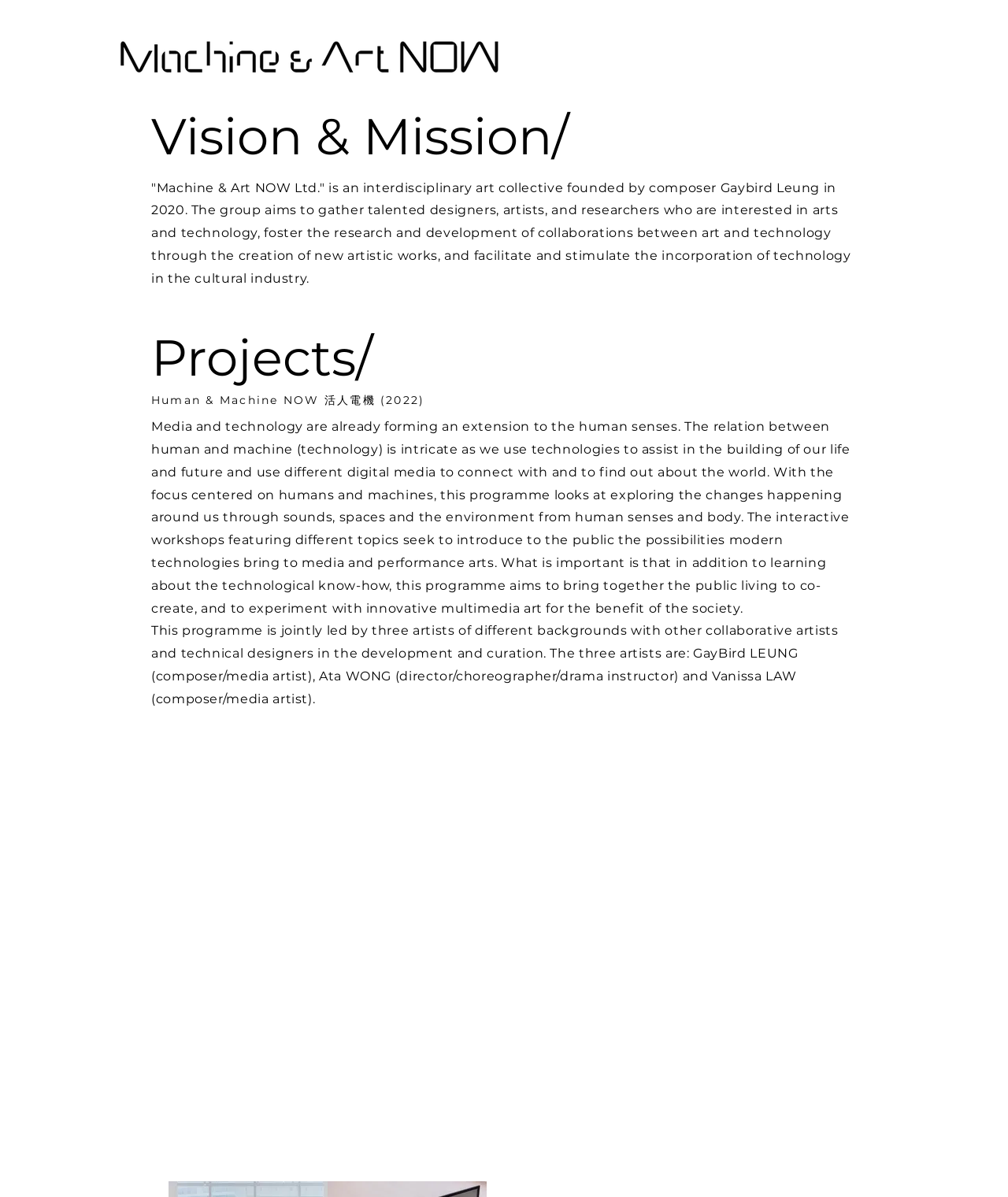What is the goal of the Human & Machine NOW programme?
Please provide a comprehensive answer based on the visual information in the image.

The programme aims to bring together the public to co-create and experiment with innovative multimedia art for the benefit of the society, as stated in the StaticText element.